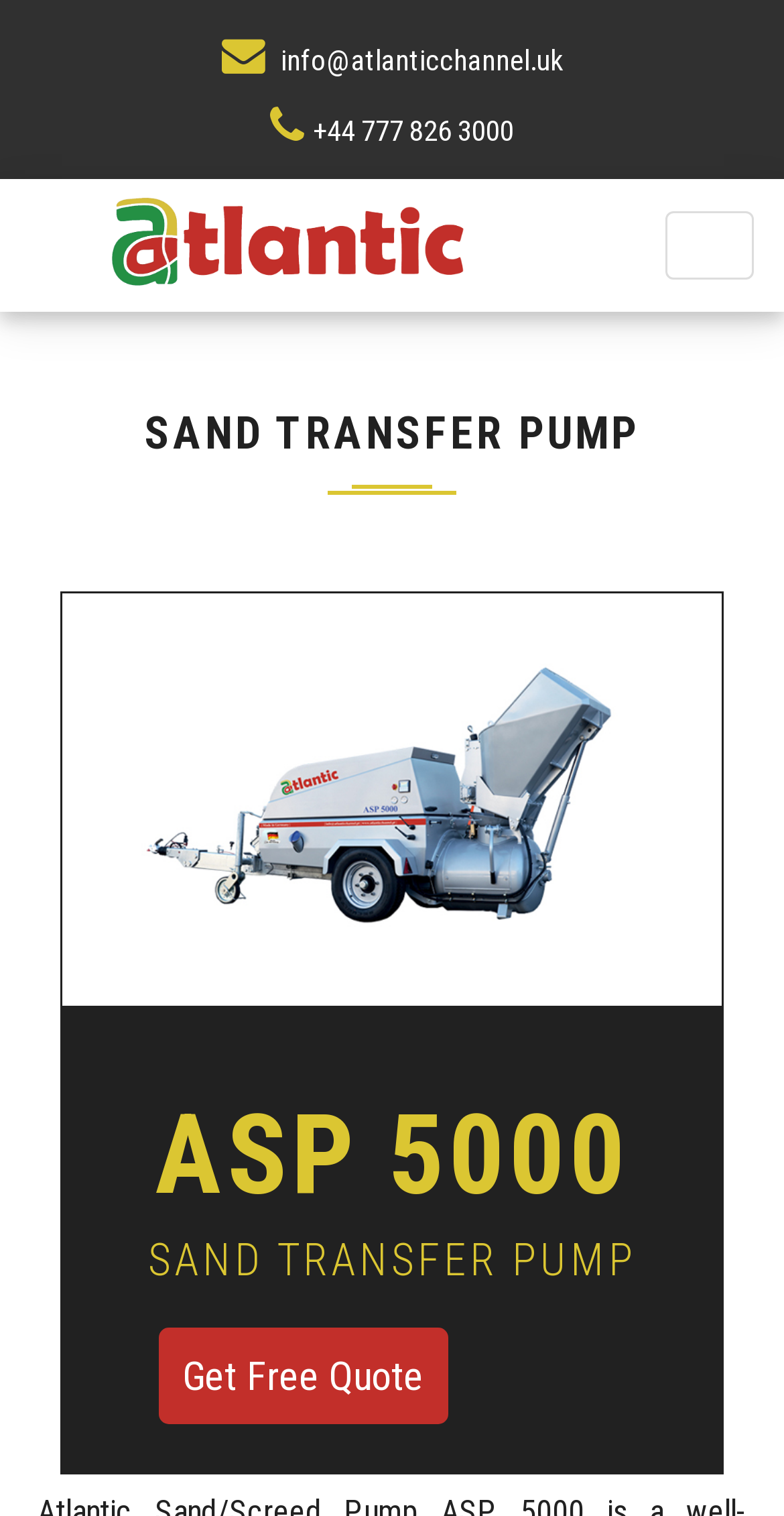Write an elaborate caption that captures the essence of the webpage.

The webpage is about a sand transfer pump, specifically the ASP 5000 model from Atlantic. At the top left, there is a contact information section with the email address "info@atlanticchannel.uk" and a phone number "+44 777 826 3000". 

To the right of the contact information, there is a navigation button labeled "Toggle navigation". Below the navigation button, there is a logo, which is an image, and a link that is not labeled. 

The main content of the webpage is divided into two sections. The first section has a large heading that reads "SAND TRANSFER PUMP" and is accompanied by a large image of the pump. 

The second section has two headings, "ASP 5000" and "SAND TRANSFER PUMP", which are stacked on top of each other. Below these headings, there is a call-to-action link labeled "Get Free Quote".